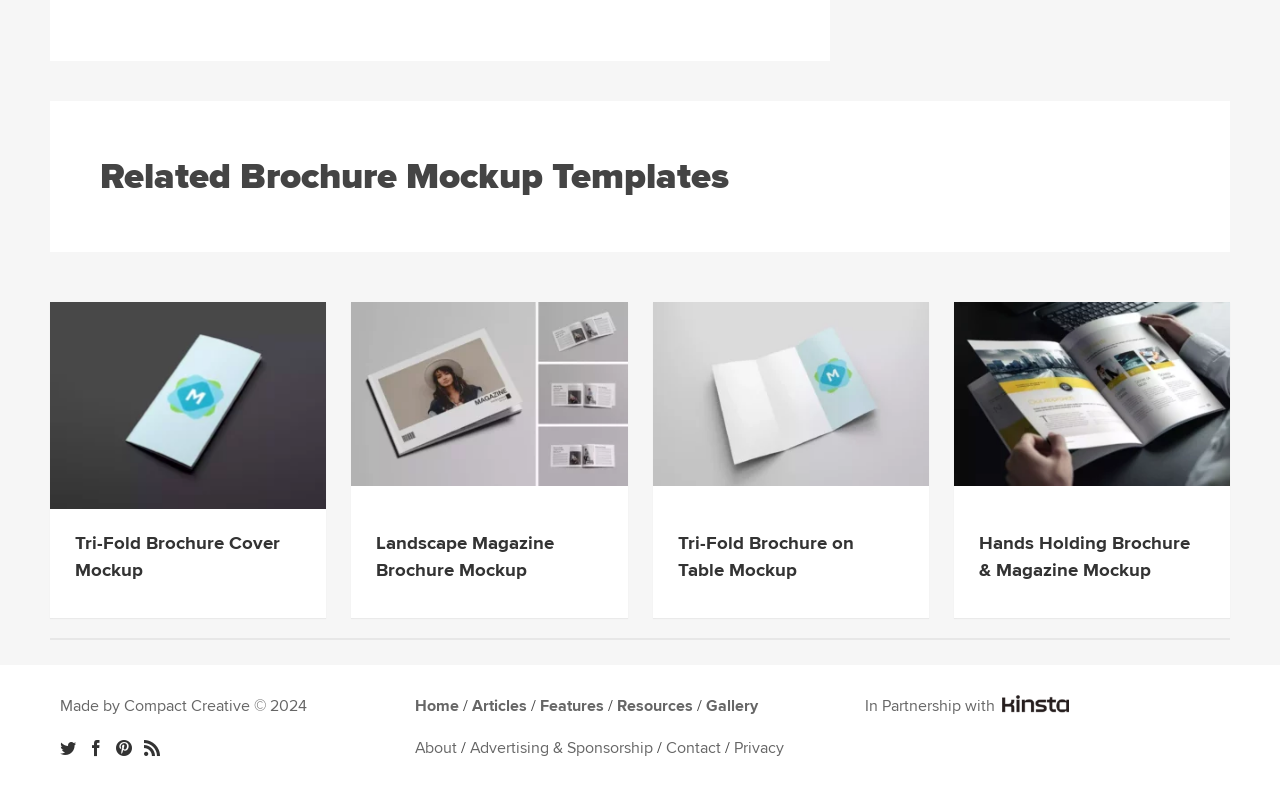Please give a one-word or short phrase response to the following question: 
What is the copyright information?

Made by Compact Creative © 2024